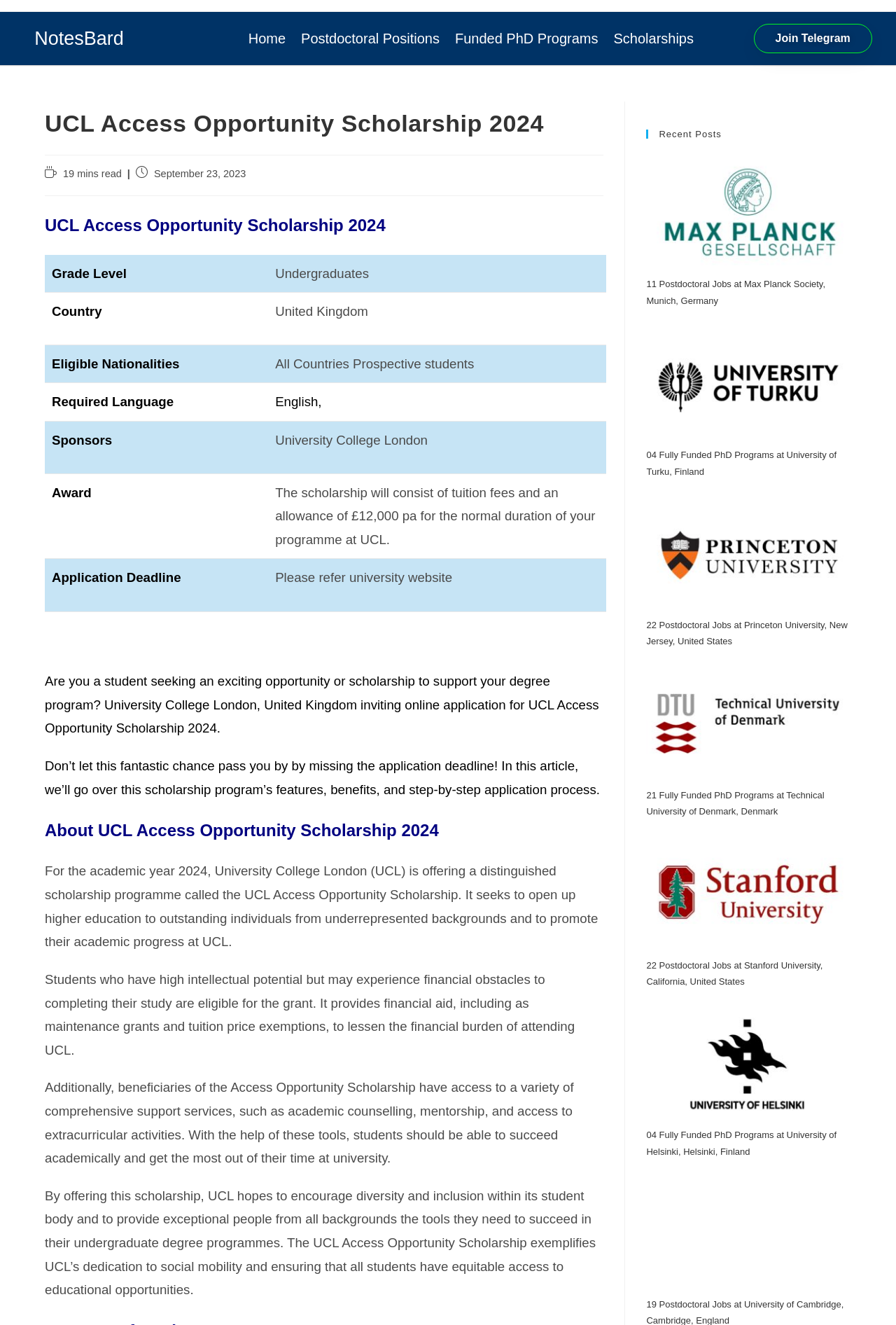Identify the title of the webpage and provide its text content.

UCL Access Opportunity Scholarship 2024